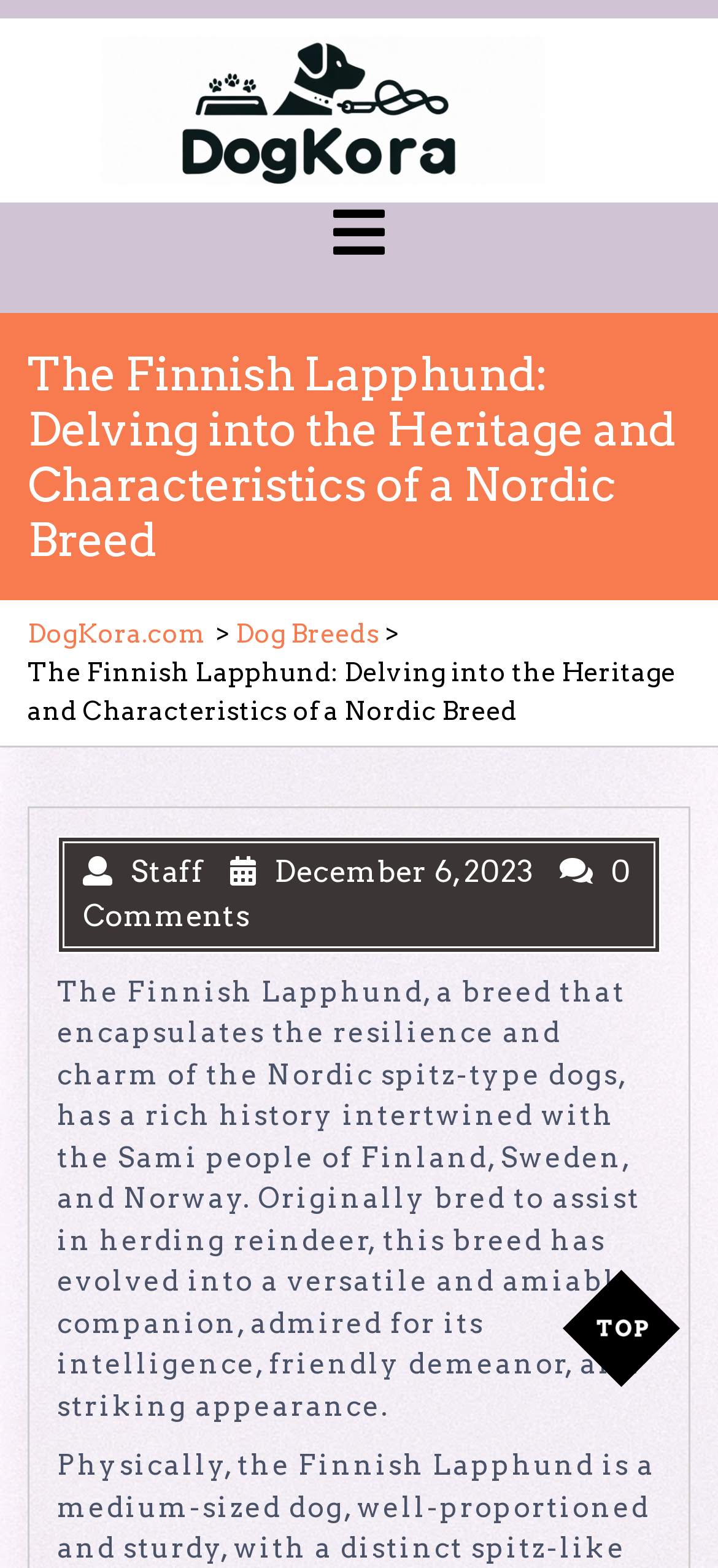Find the bounding box of the element with the following description: "Dog Breeds". The coordinates must be four float numbers between 0 and 1, formatted as [left, top, right, bottom].

[0.328, 0.392, 0.528, 0.417]